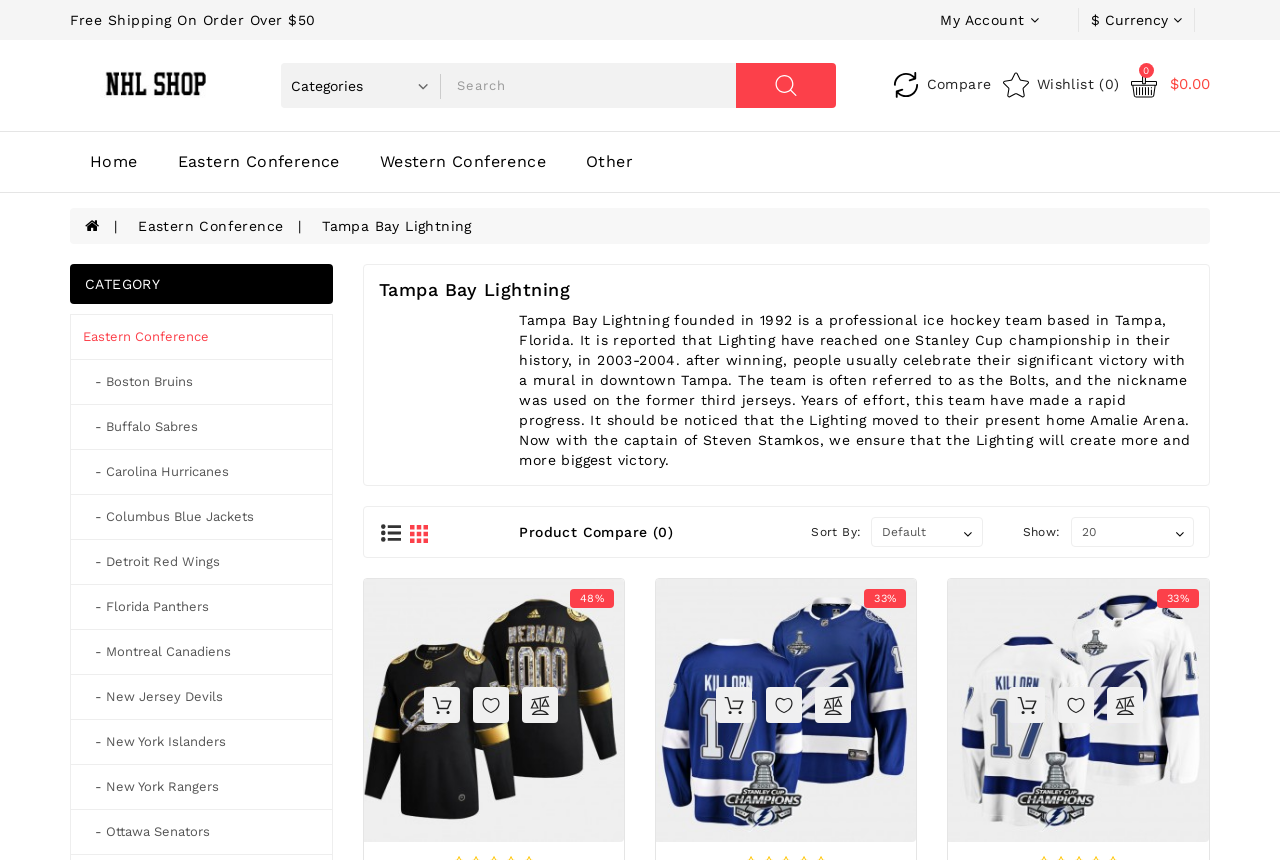Please provide the bounding box coordinates for the element that needs to be clicked to perform the following instruction: "Show more products". The coordinates should be given as four float numbers between 0 and 1, i.e., [left, top, right, bottom].

[0.836, 0.601, 0.933, 0.636]